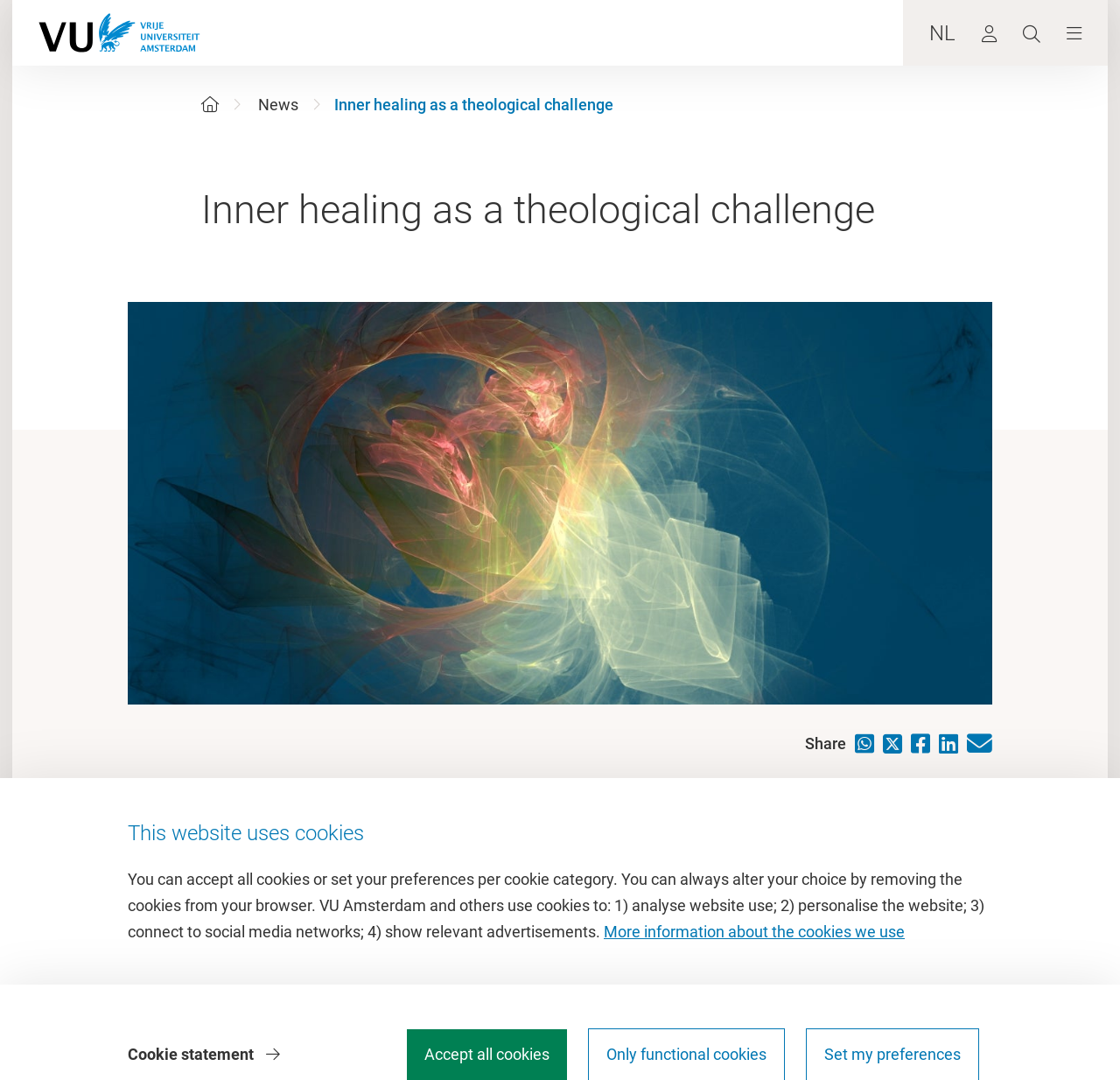Please locate the bounding box coordinates for the element that should be clicked to achieve the following instruction: "Go to Vrije Universiteit Amsterdam homepage". Ensure the coordinates are given as four float numbers between 0 and 1, i.e., [left, top, right, bottom].

[0.034, 0.012, 0.179, 0.049]